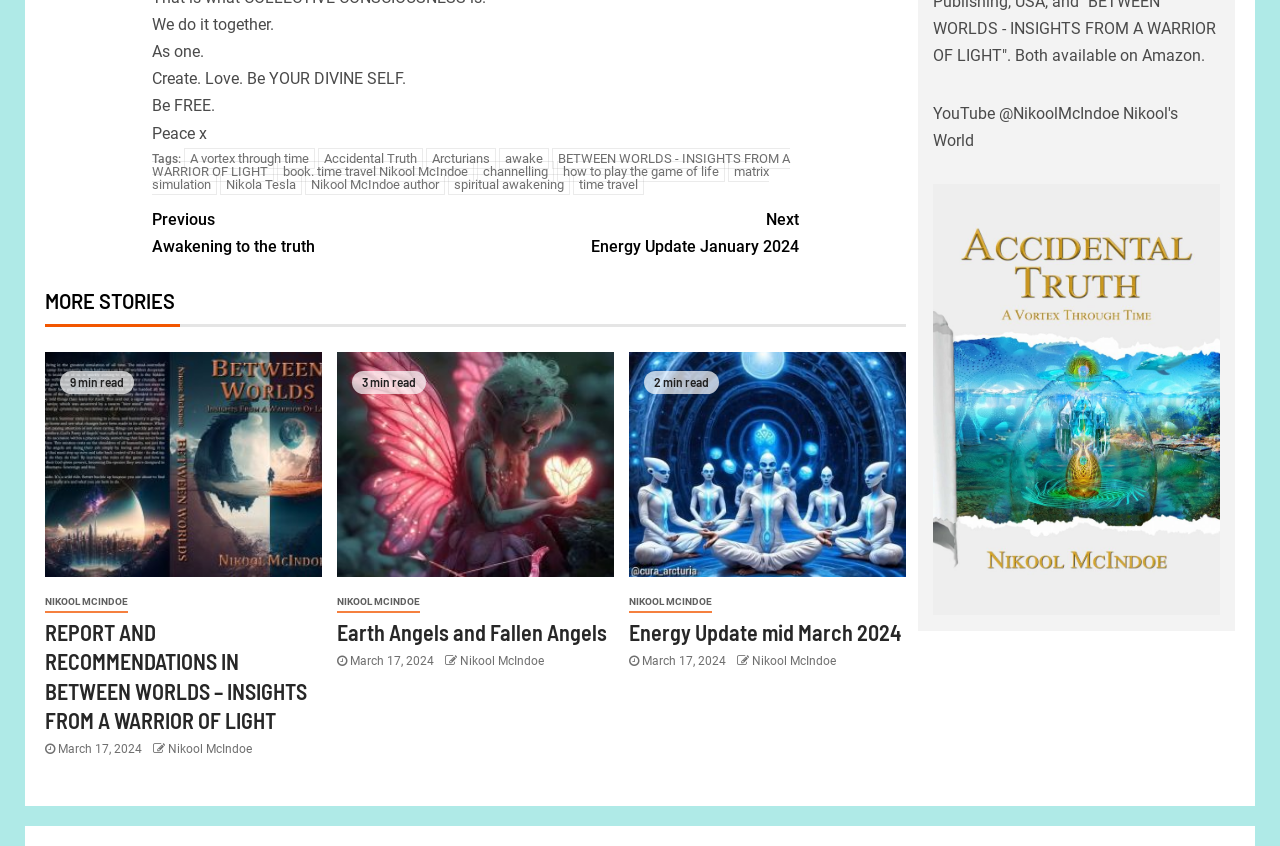What is the theme of this webpage?
Based on the visual information, provide a detailed and comprehensive answer.

Based on the various links and headings on the webpage, such as 'Awakening to the truth', 'Spiritual awakening', and 'Energy Update mid March 2024', it appears that the theme of this webpage is related to spiritual awakening and personal growth.